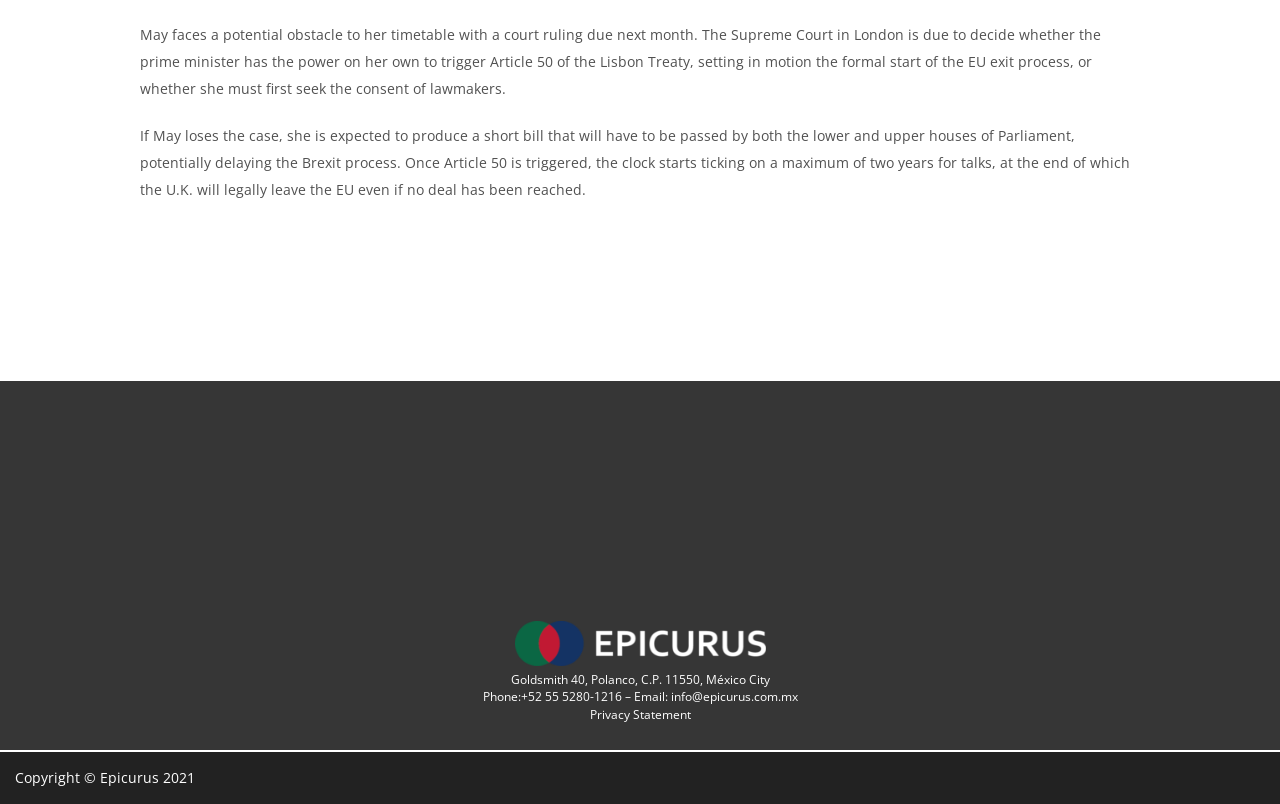Analyze the image and provide a detailed answer to the question: What is the email address of Epicurus?

The email address can be found at the bottom of the webpage, in the contact information section, next to the label 'Email:'.